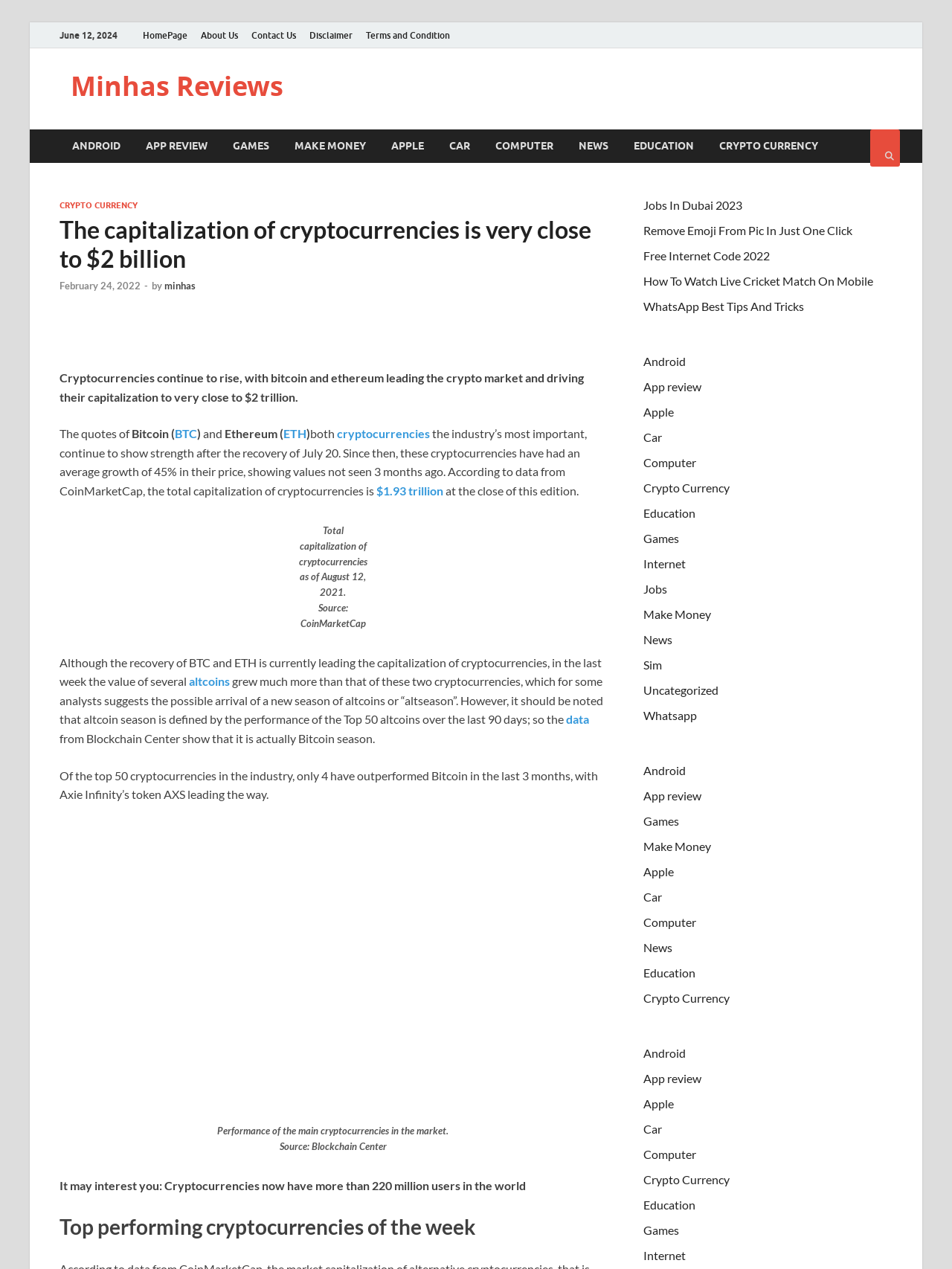Using the provided description: "About Us", find the bounding box coordinates of the corresponding UI element. The output should be four float numbers between 0 and 1, in the format [left, top, right, bottom].

[0.204, 0.018, 0.257, 0.038]